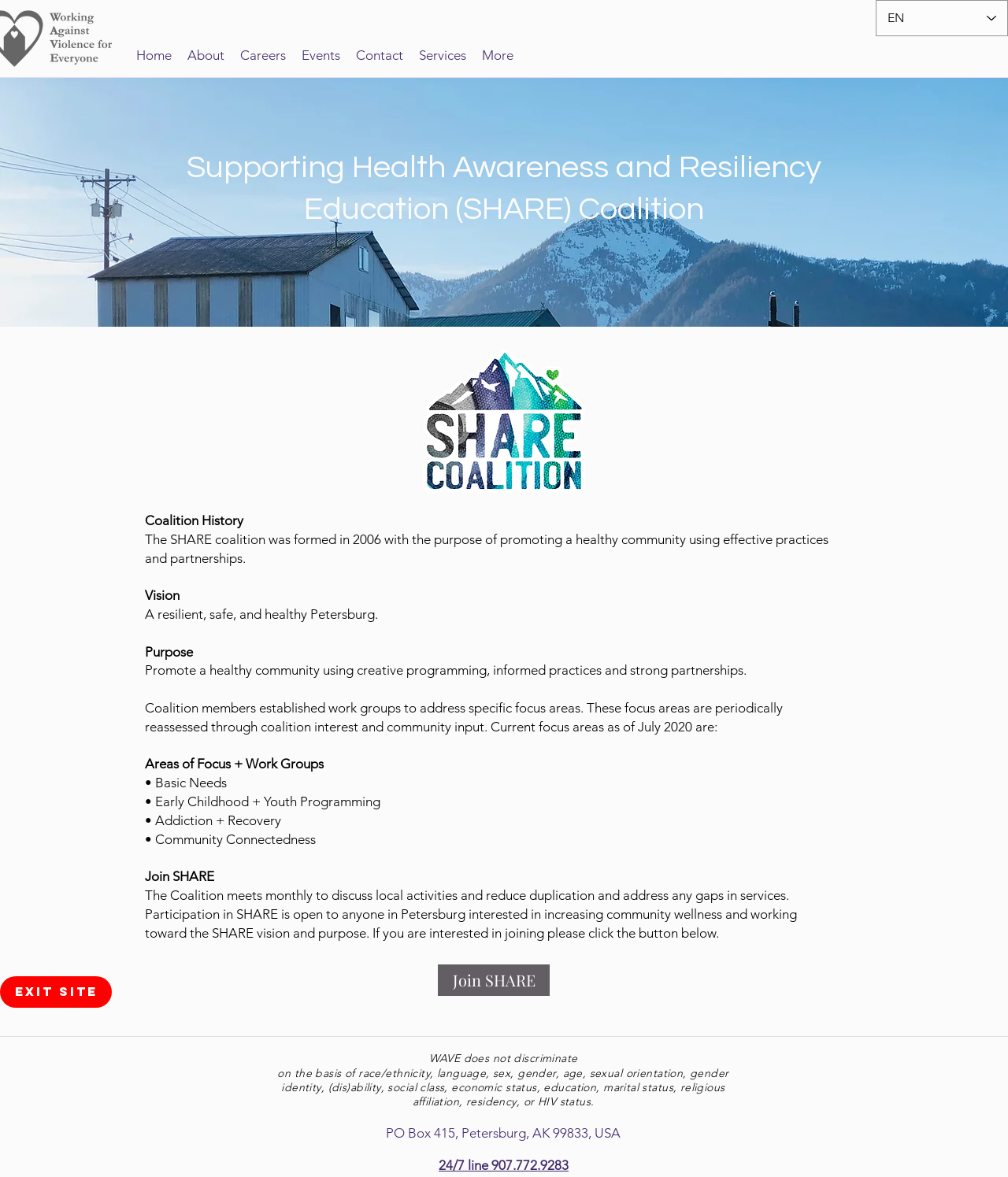What is the name of the coalition?
Please provide a single word or phrase as the answer based on the screenshot.

SHARE Coalition